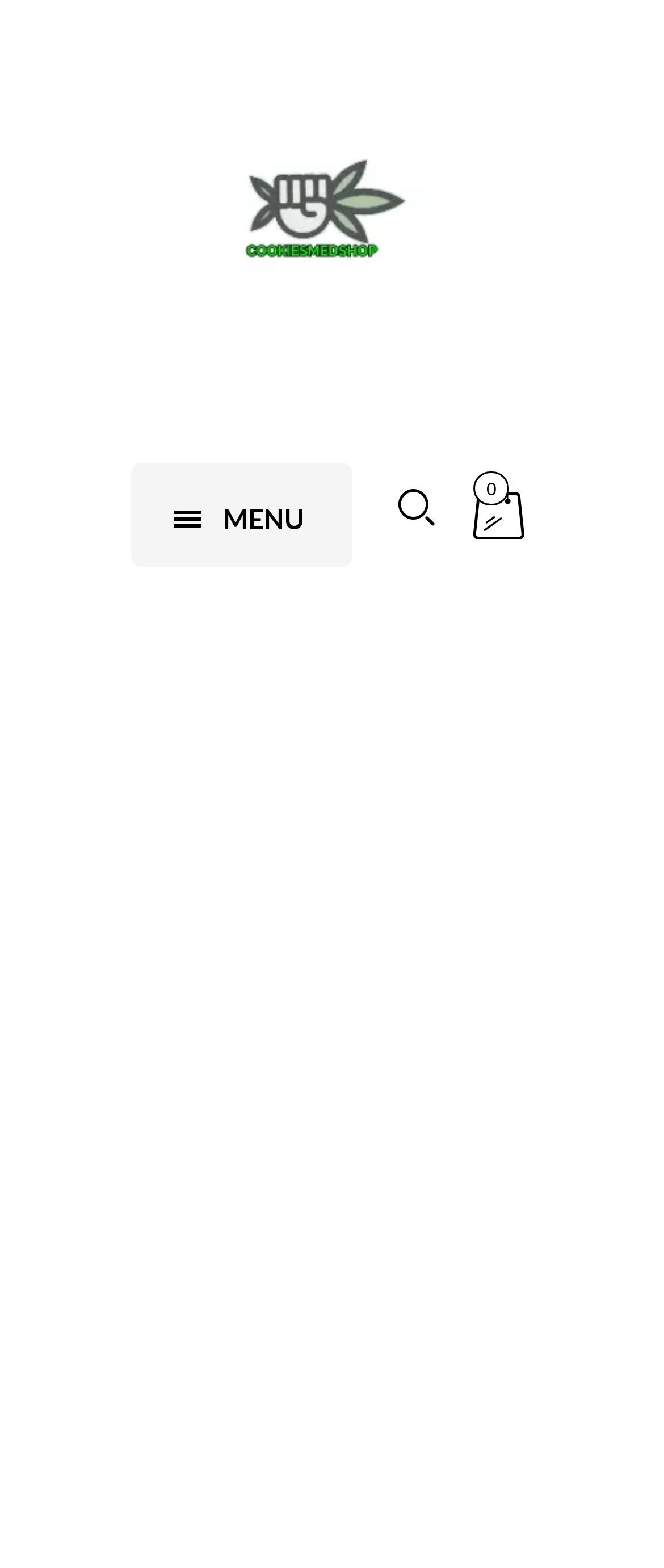What is the menu item on the top right?
Based on the screenshot, answer the question with a single word or phrase.

MENU